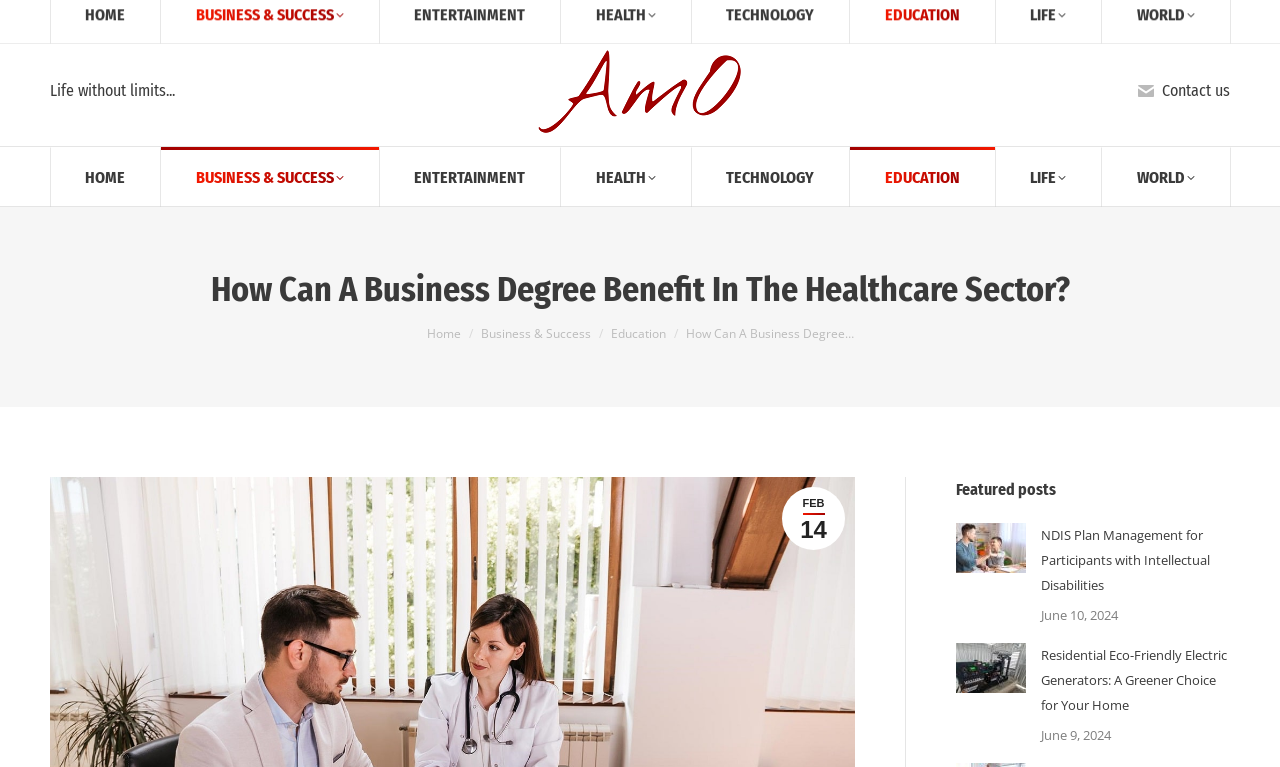How many categories are listed in the top navigation menu? Using the information from the screenshot, answer with a single word or phrase.

7